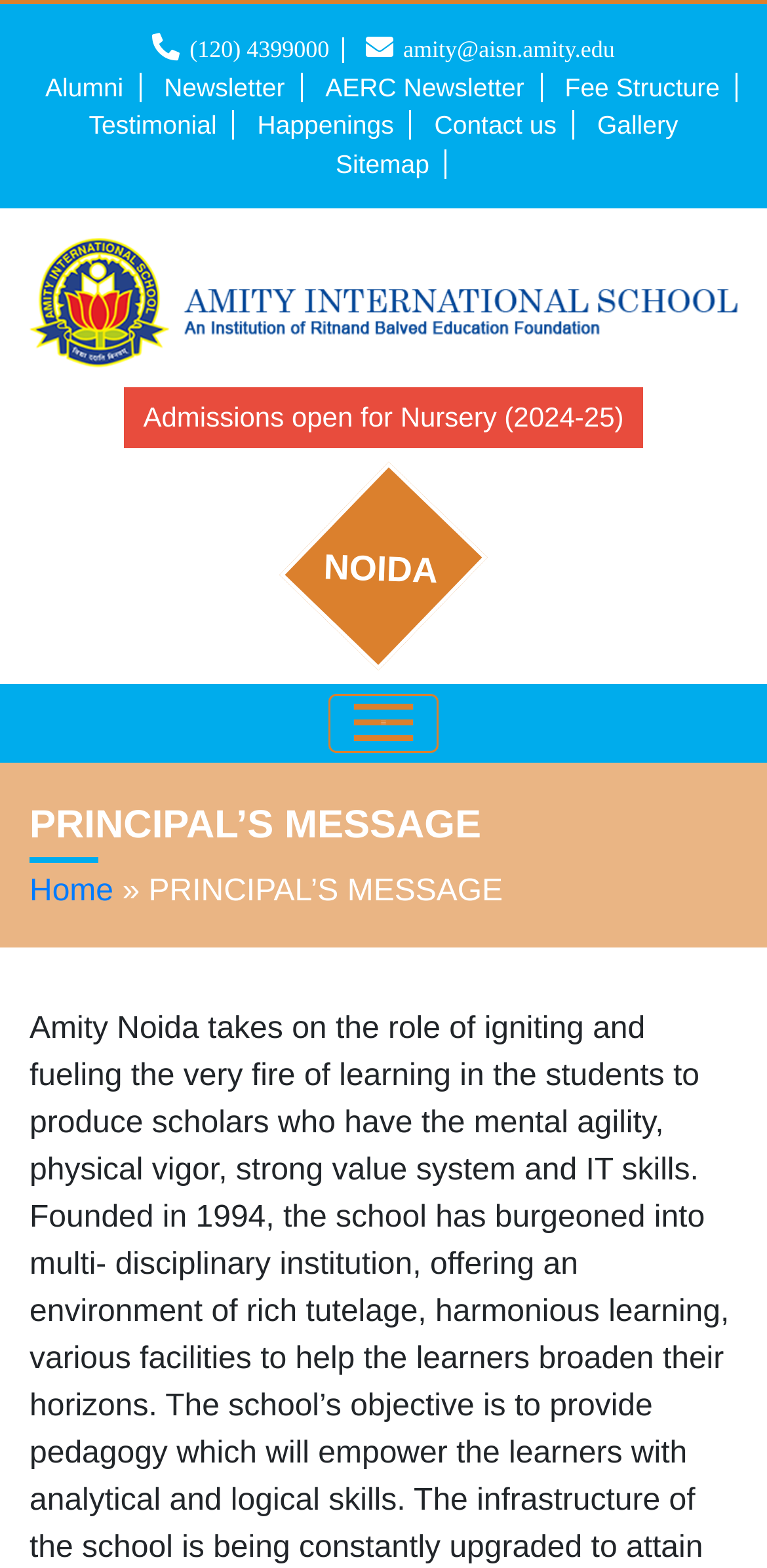Answer the question using only one word or a concise phrase: What is the location of the school?

Noida